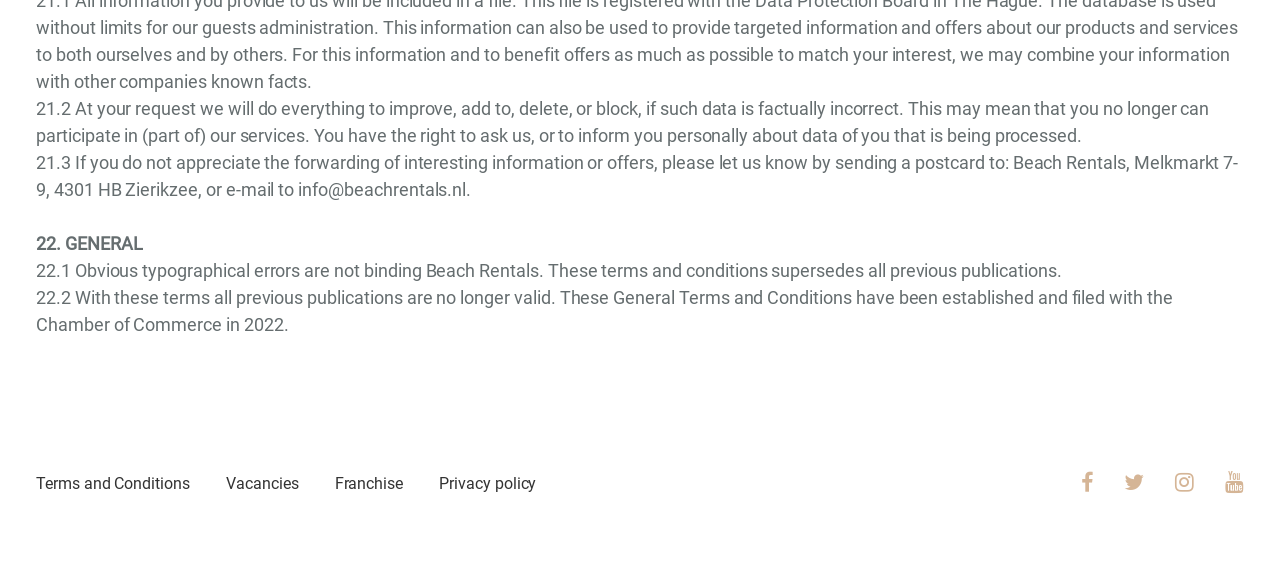What is the link 'Terms and Conditions' for?
Refer to the image and answer the question using a single word or phrase.

Viewing terms